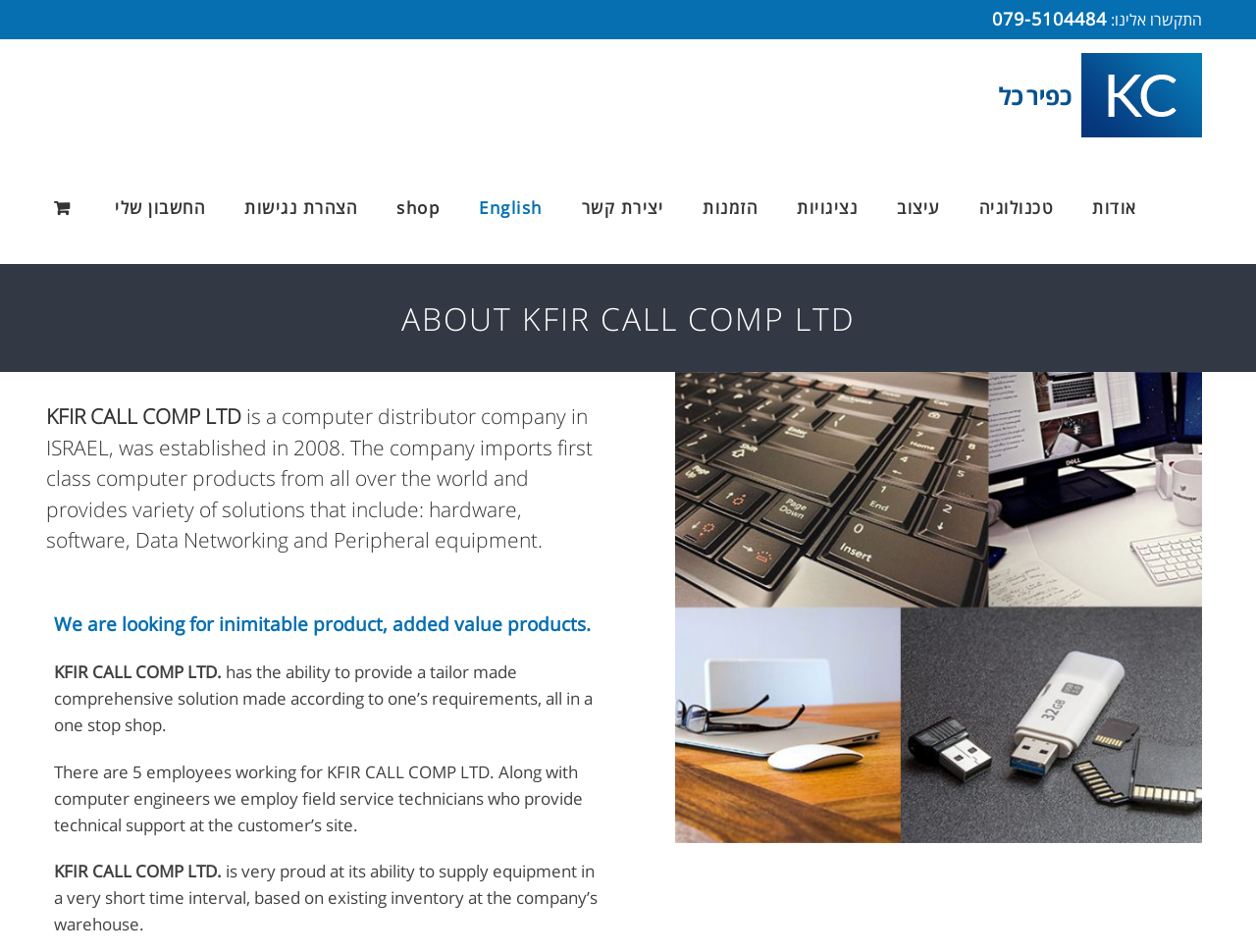Point out the bounding box coordinates of the section to click in order to follow this instruction: "Go to 'shop' page".

[0.316, 0.159, 0.35, 0.276]